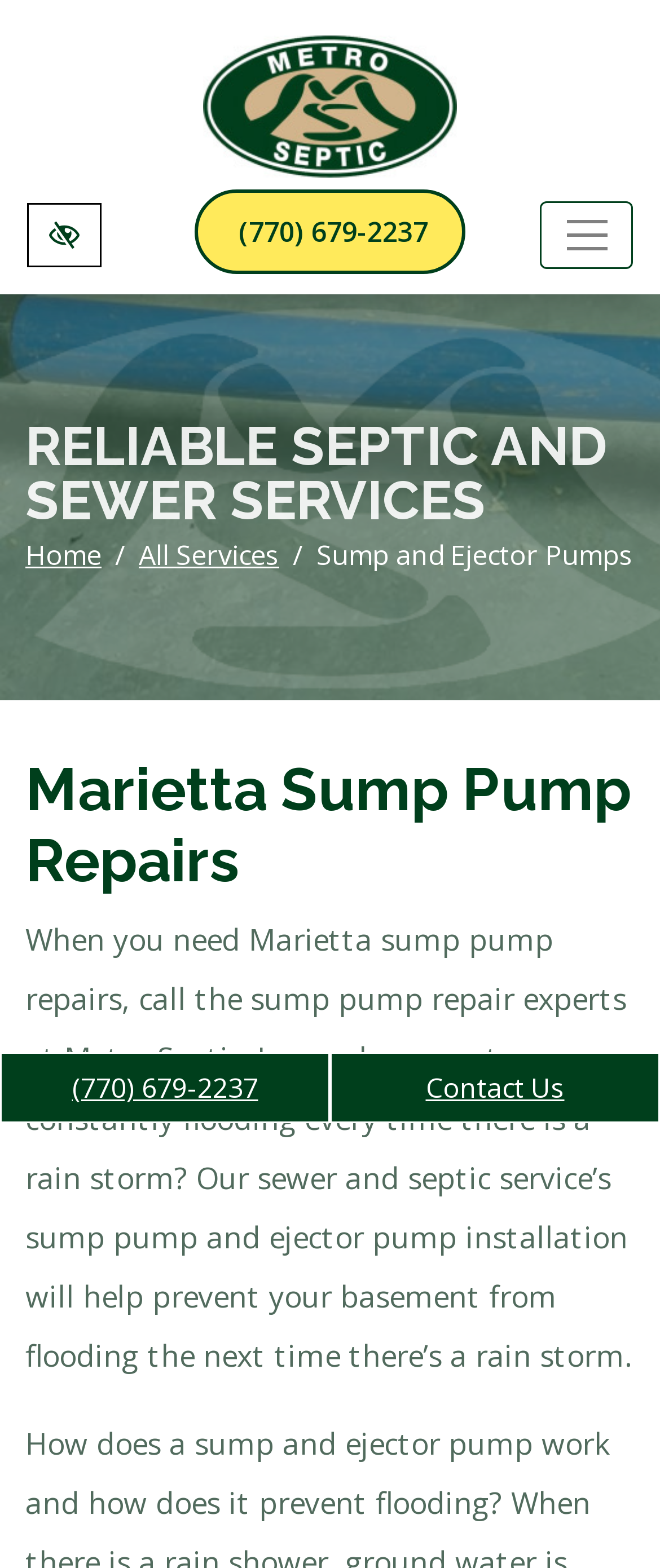Determine and generate the text content of the webpage's headline.

Marietta Sump Pump Repairs